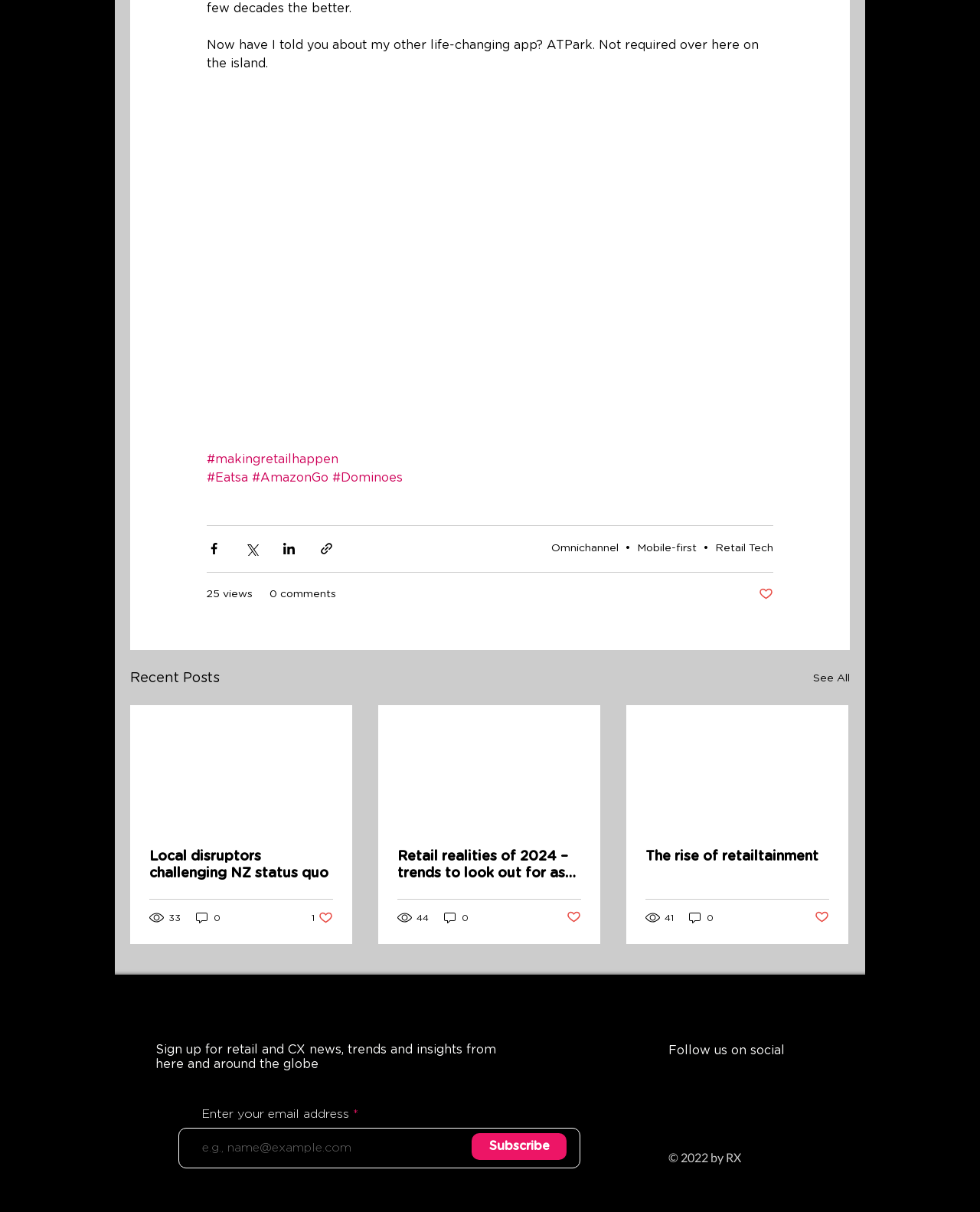Given the element description: "name="s" placeholder="Search"", predict the bounding box coordinates of the UI element it refers to, using four float numbers between 0 and 1, i.e., [left, top, right, bottom].

None